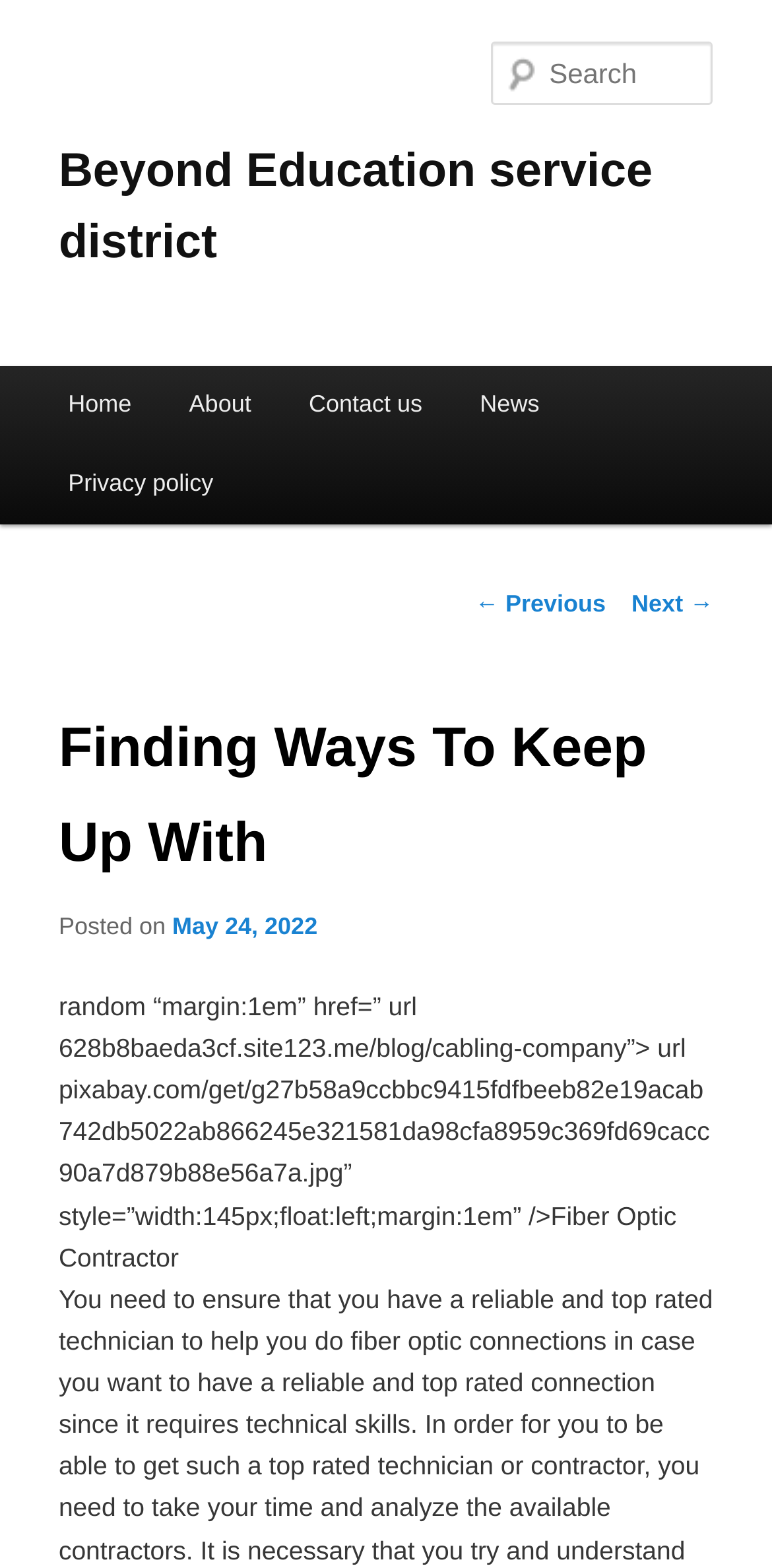Show the bounding box coordinates of the element that should be clicked to complete the task: "go to home page".

[0.051, 0.233, 0.208, 0.284]